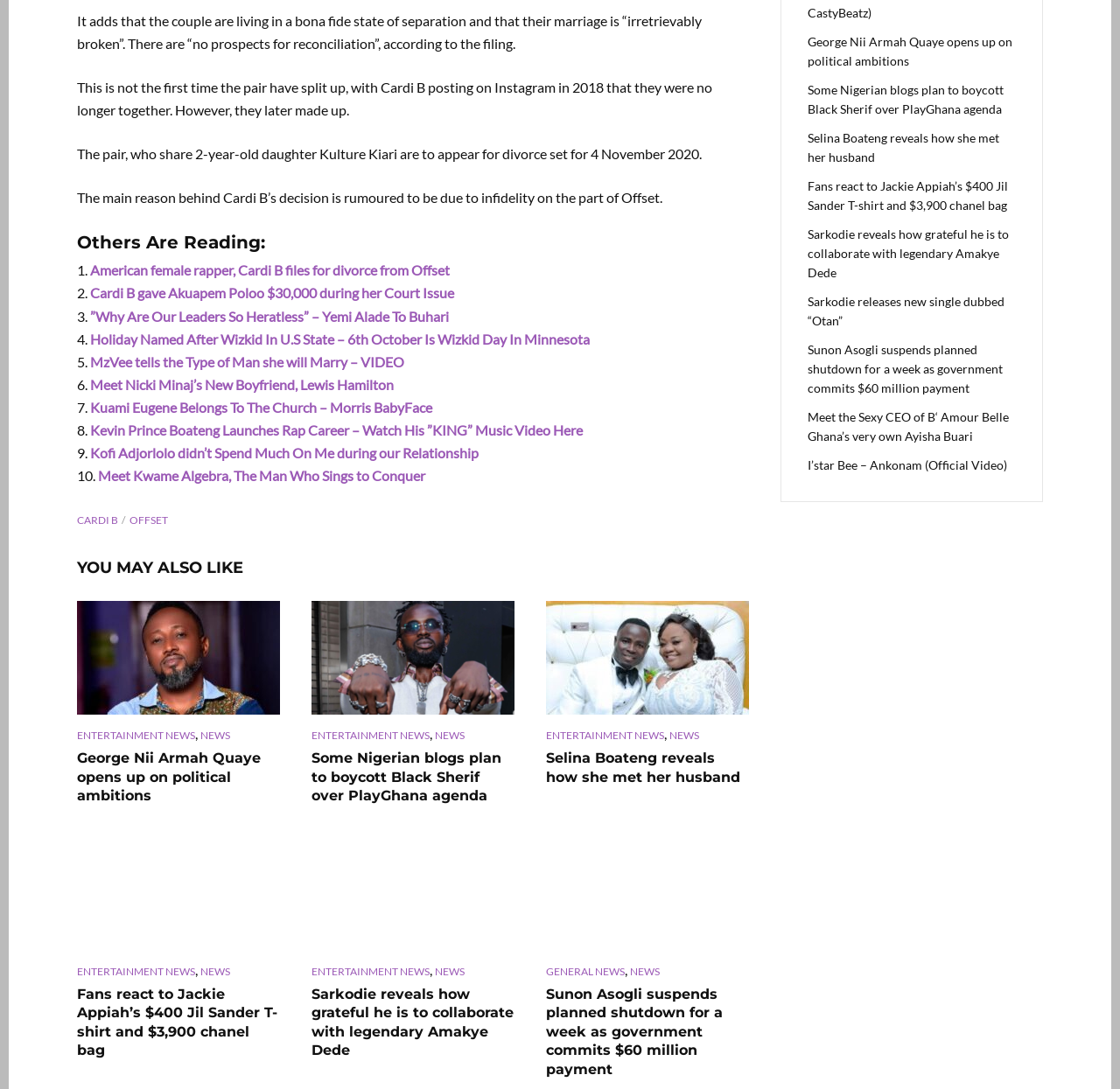Determine the bounding box for the described HTML element: "Entertainment News". Ensure the coordinates are four float numbers between 0 and 1 in the format [left, top, right, bottom].

[0.278, 0.883, 0.384, 0.901]